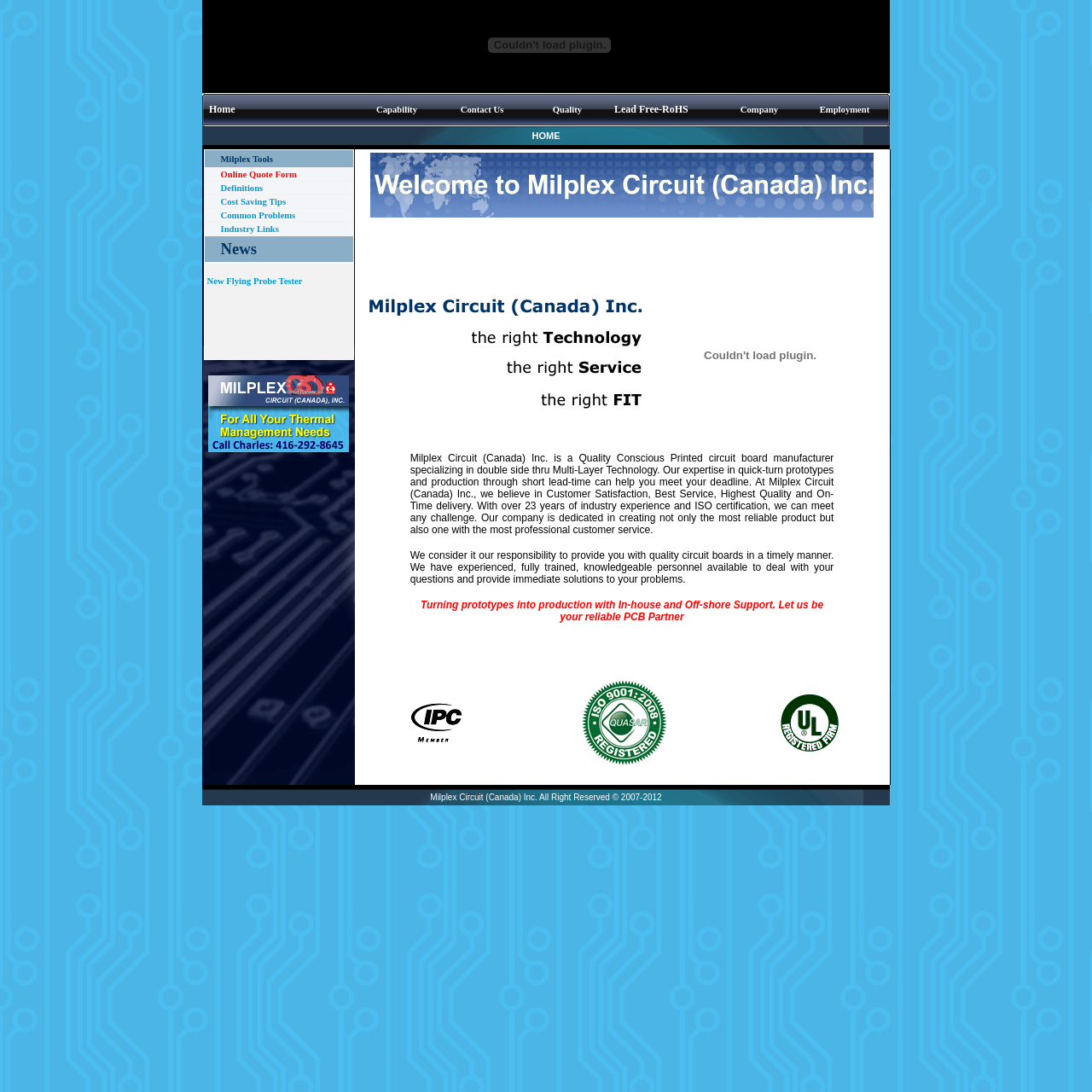What are the main sections of the website?
Please provide a comprehensive answer based on the visual information in the image.

The main sections of the website can be found in the top navigation bar, which includes 'Home', 'Capability', 'Contact Us', 'Quality', 'Lead Free-RoHS', 'Company', and 'Employment'.